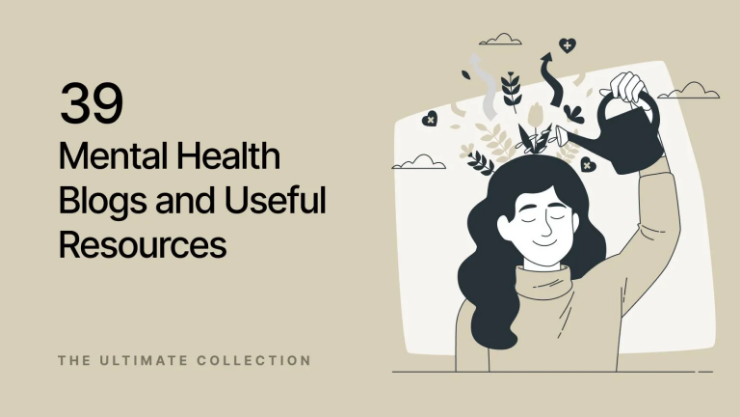Explain the image in a detailed way.

The image presents a visually engaging design that emphasizes the theme of mental wellness. The text prominently features the title "39 Mental Health Blogs and Useful Resources," indicating a curated list aimed at providing valuable insights and support for mental health. An illustration of a serene individual is depicted, gracefully watering a flowering plant, symbolizing growth, care, and the nurturing of mental well-being. Surrounding the figure are whimsical elements, such as clouds and foliage, enhancing the peaceful and uplifting atmosphere. This captivating composition suggests a holistic approach to mental health, inviting viewers to explore the resources available for their wellness journey.